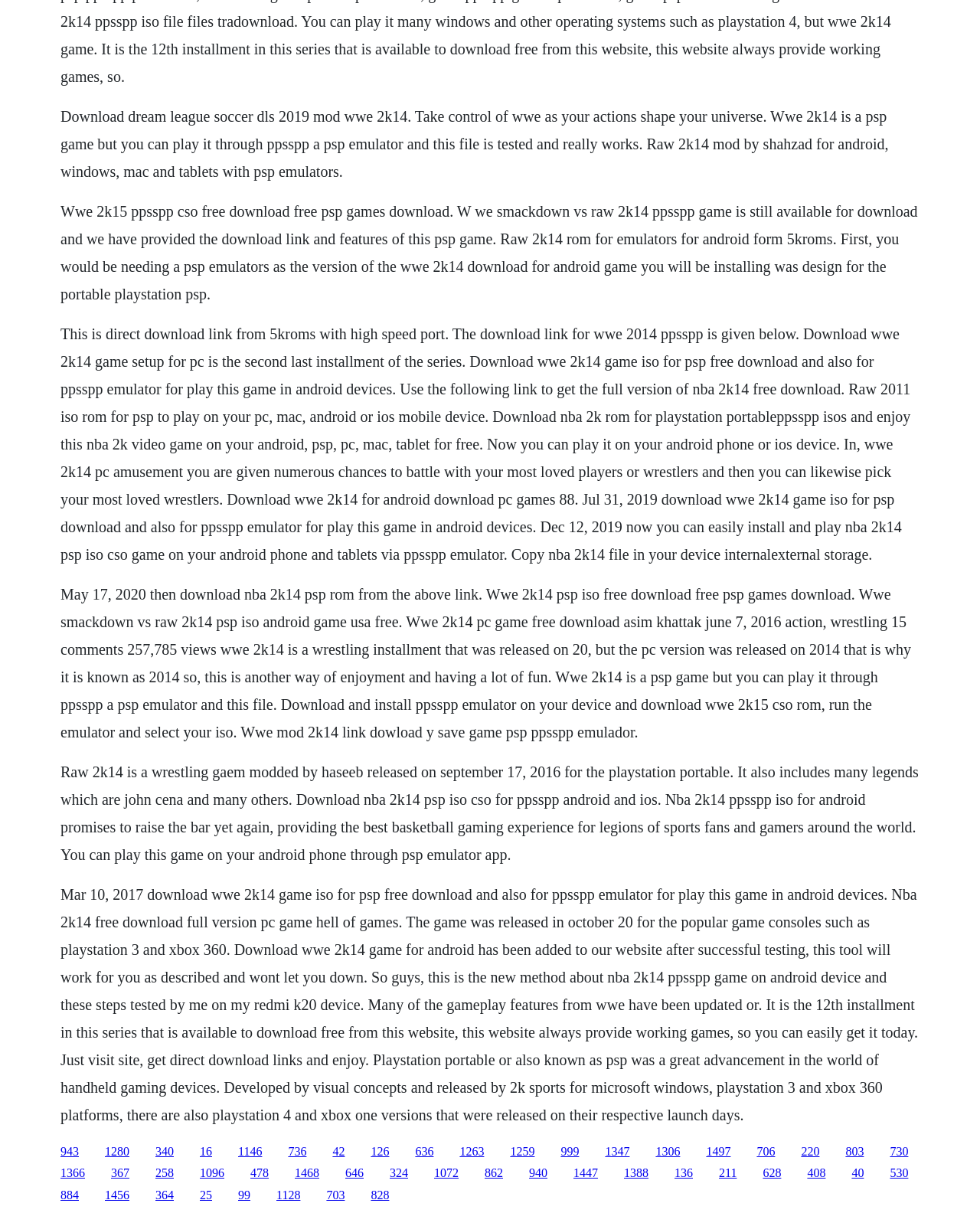Please provide the bounding box coordinates for the element that needs to be clicked to perform the instruction: "Open the 'Advanced Gardening' menu". The coordinates must consist of four float numbers between 0 and 1, formatted as [left, top, right, bottom].

None